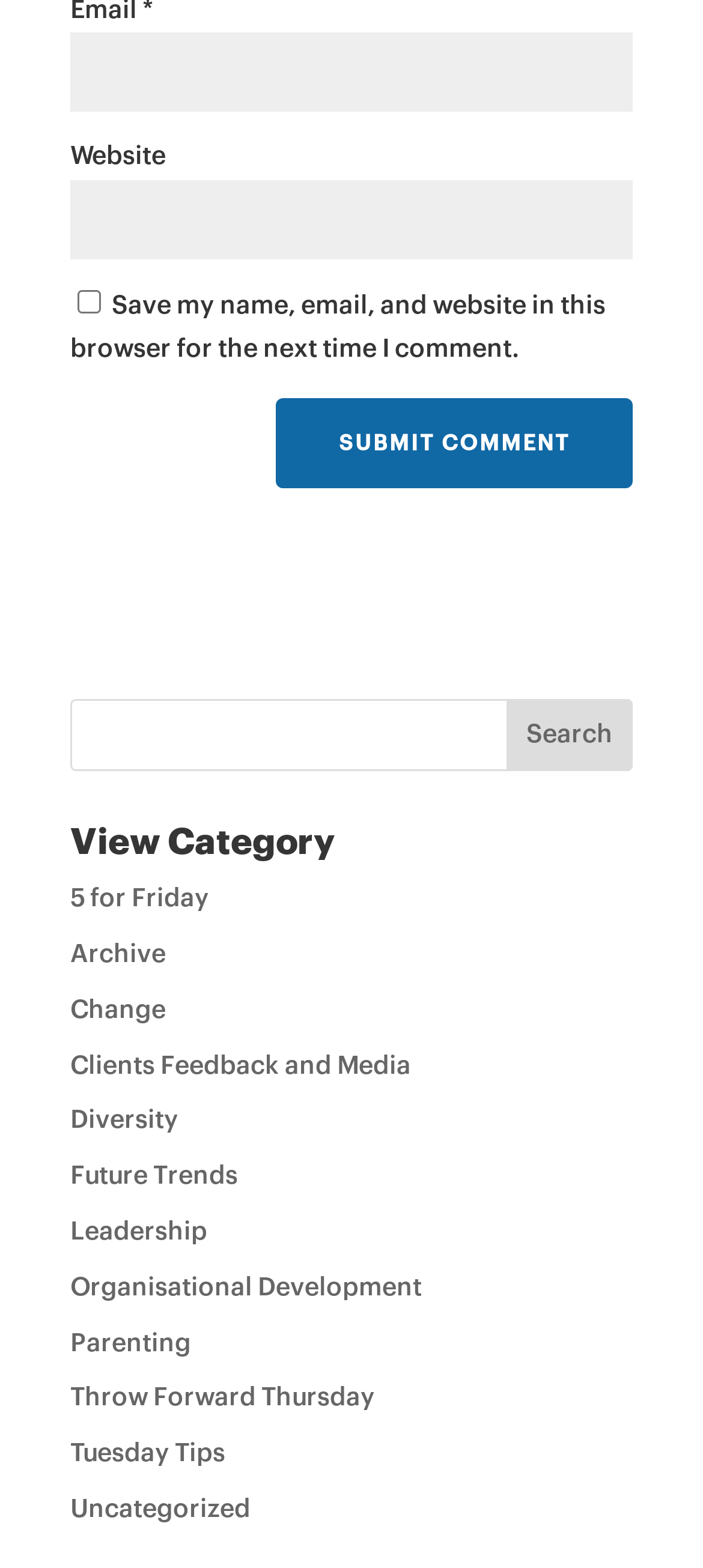Given the element description, predict the bounding box coordinates in the format (top-left x, top-left y, bottom-right x, bottom-right y), using floating point numbers between 0 and 1: Clients Feedback and Media

[0.1, 0.672, 0.585, 0.688]